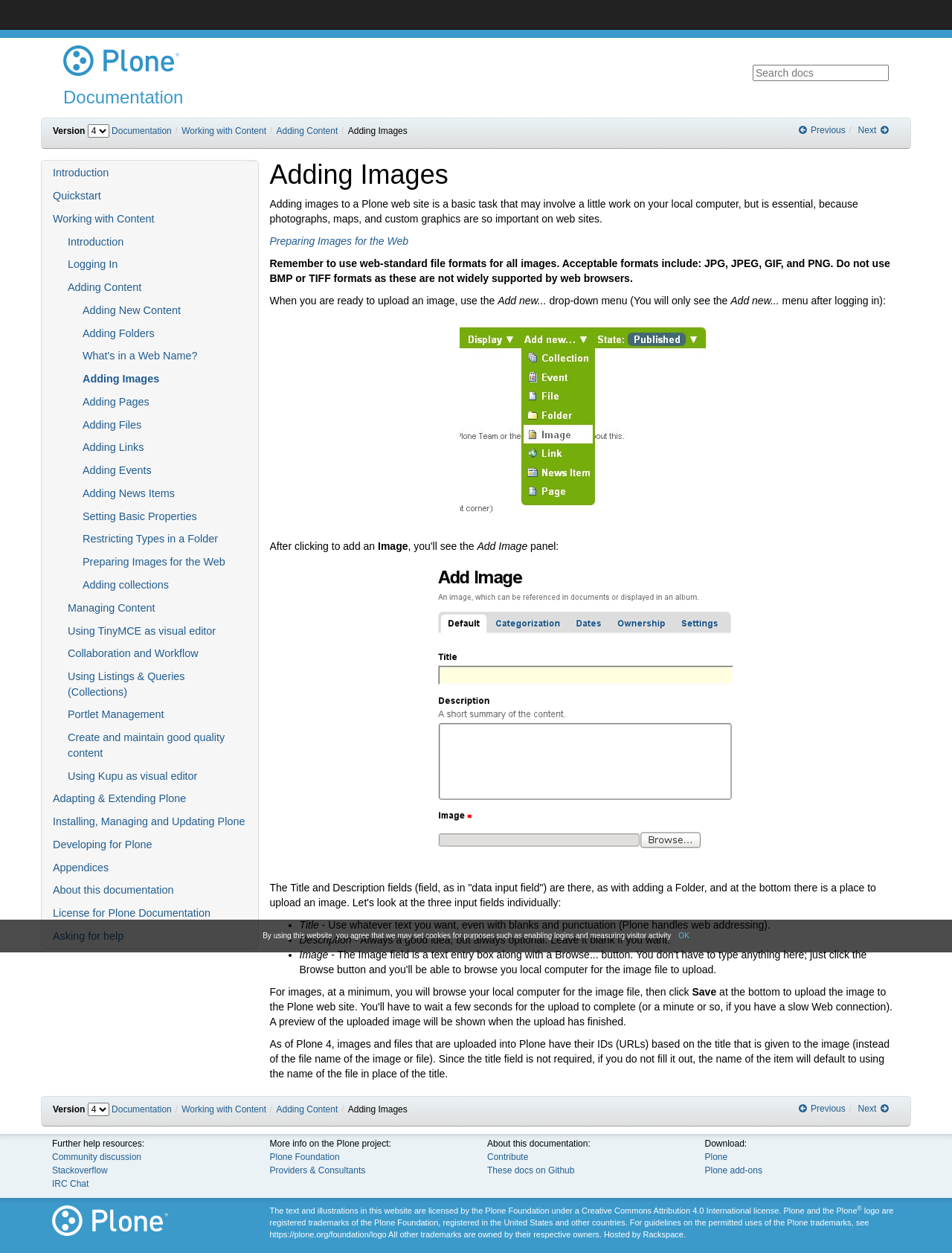Please identify the bounding box coordinates of the element that needs to be clicked to perform the following instruction: "Click on 'Posts'".

None